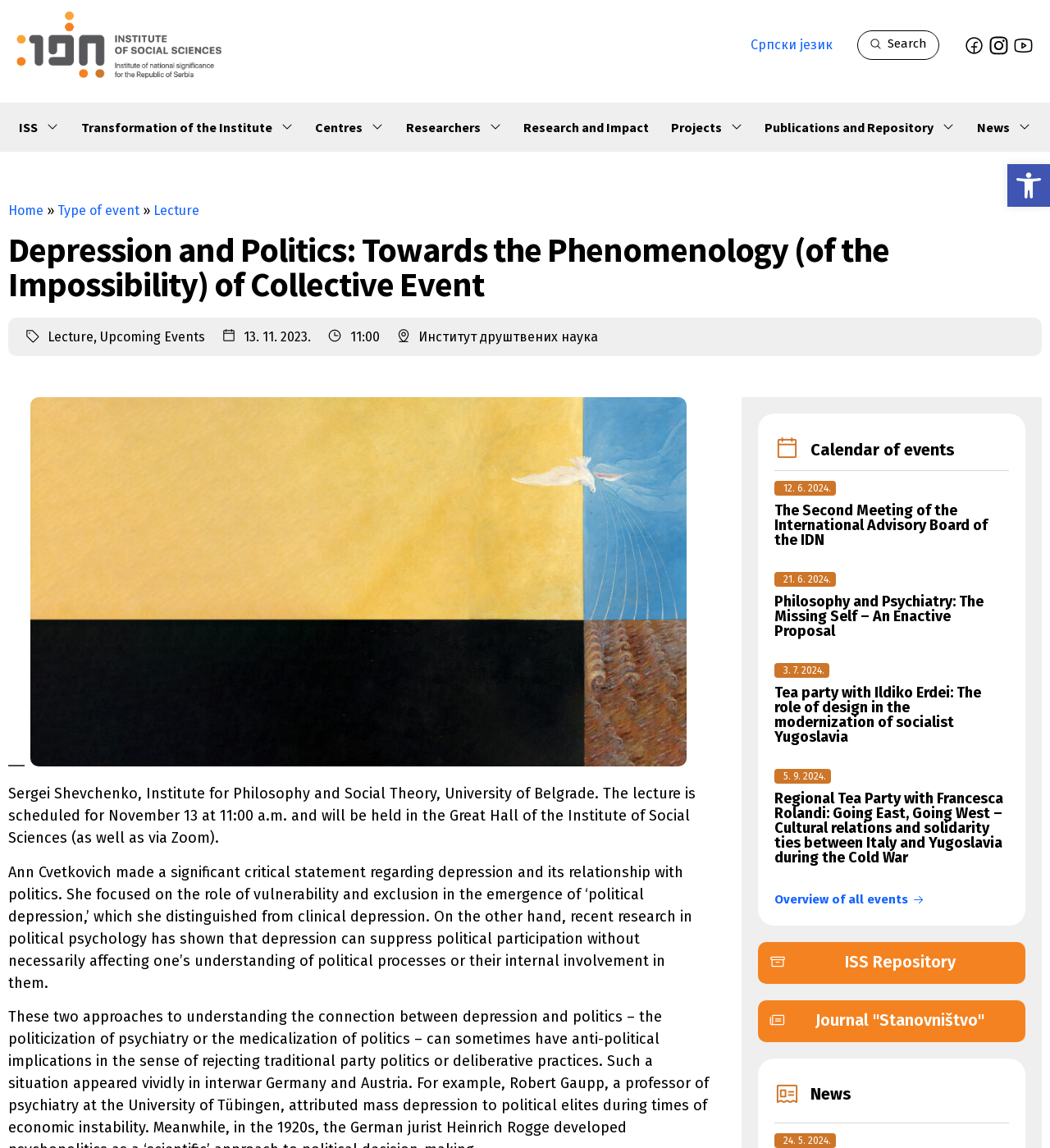What is the role of vulnerability in depression?
Using the image as a reference, give an elaborate response to the question.

The role of vulnerability in depression can be understood from the static text element that mentions Ann Cvetkovich's critical statement regarding depression and its relationship with politics. According to the text, vulnerability and exclusion lead to the emergence of 'political depression', which is distinct from clinical depression.